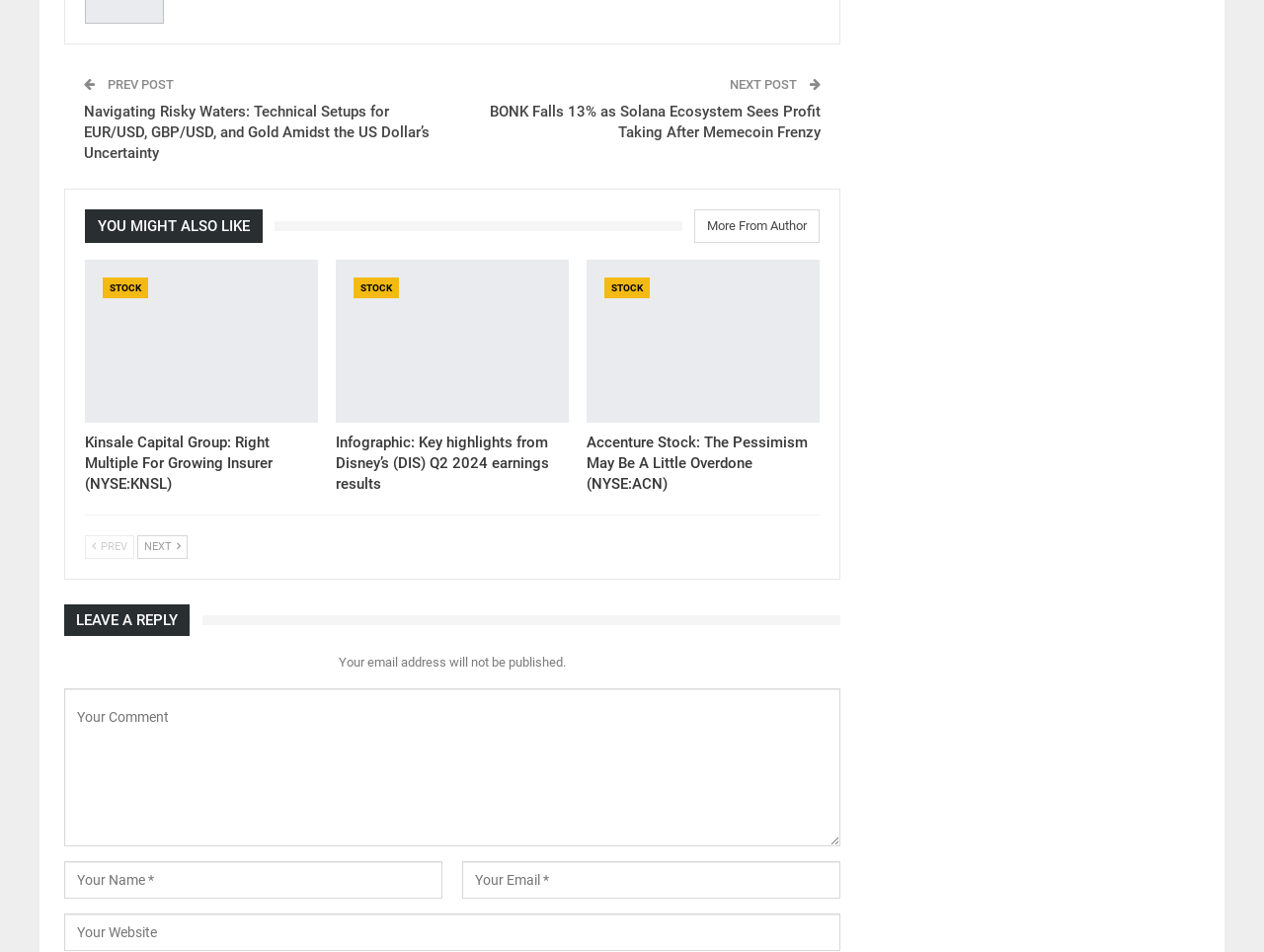Can you specify the bounding box coordinates for the region that should be clicked to fulfill this instruction: "Click on the link to read about Kinsale Capital Group".

[0.067, 0.272, 0.251, 0.444]